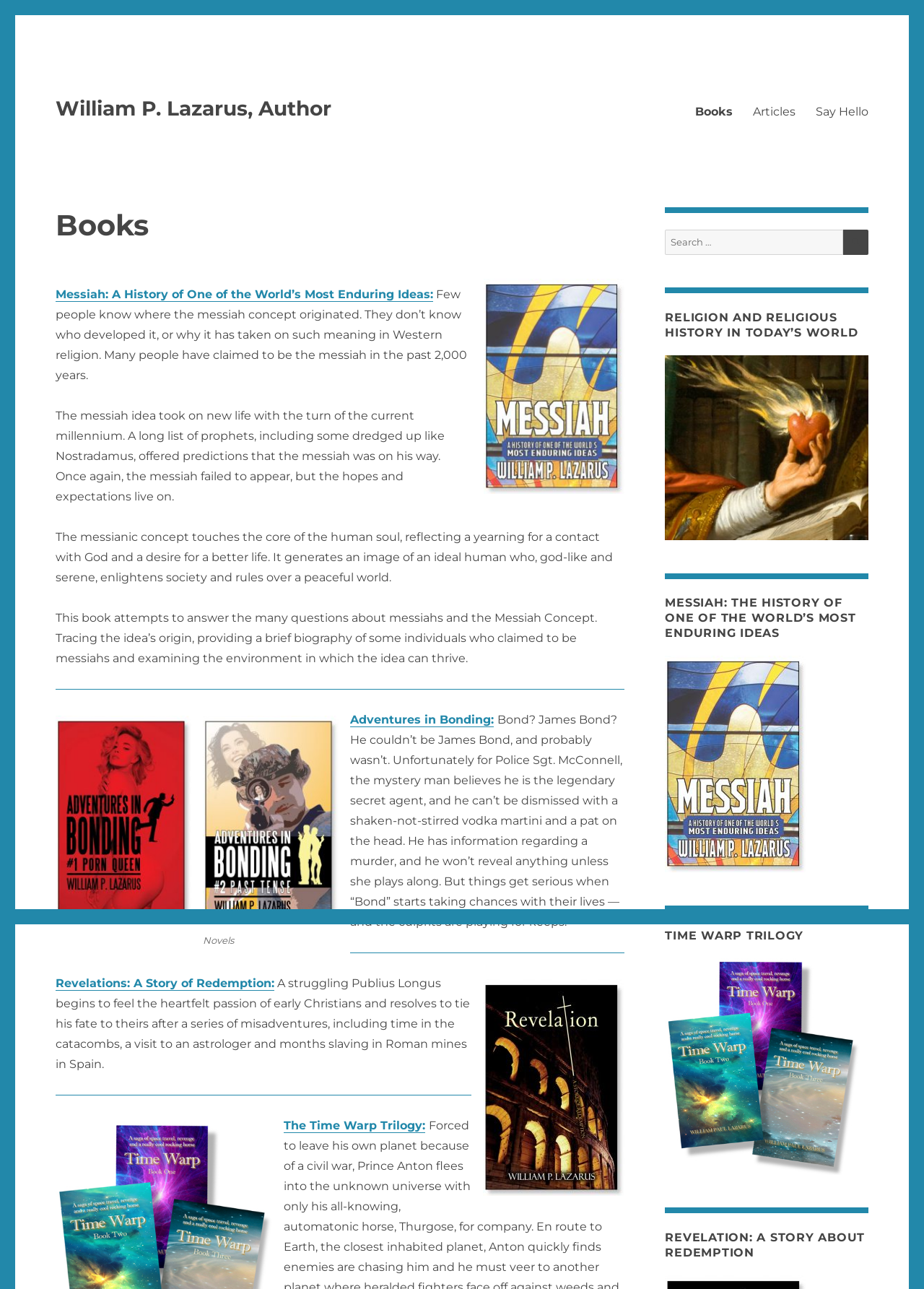What is the topic of the book 'Messiah: A History of One of the World’s Most Enduring Ideas'?
Using the image, respond with a single word or phrase.

Messiah concept